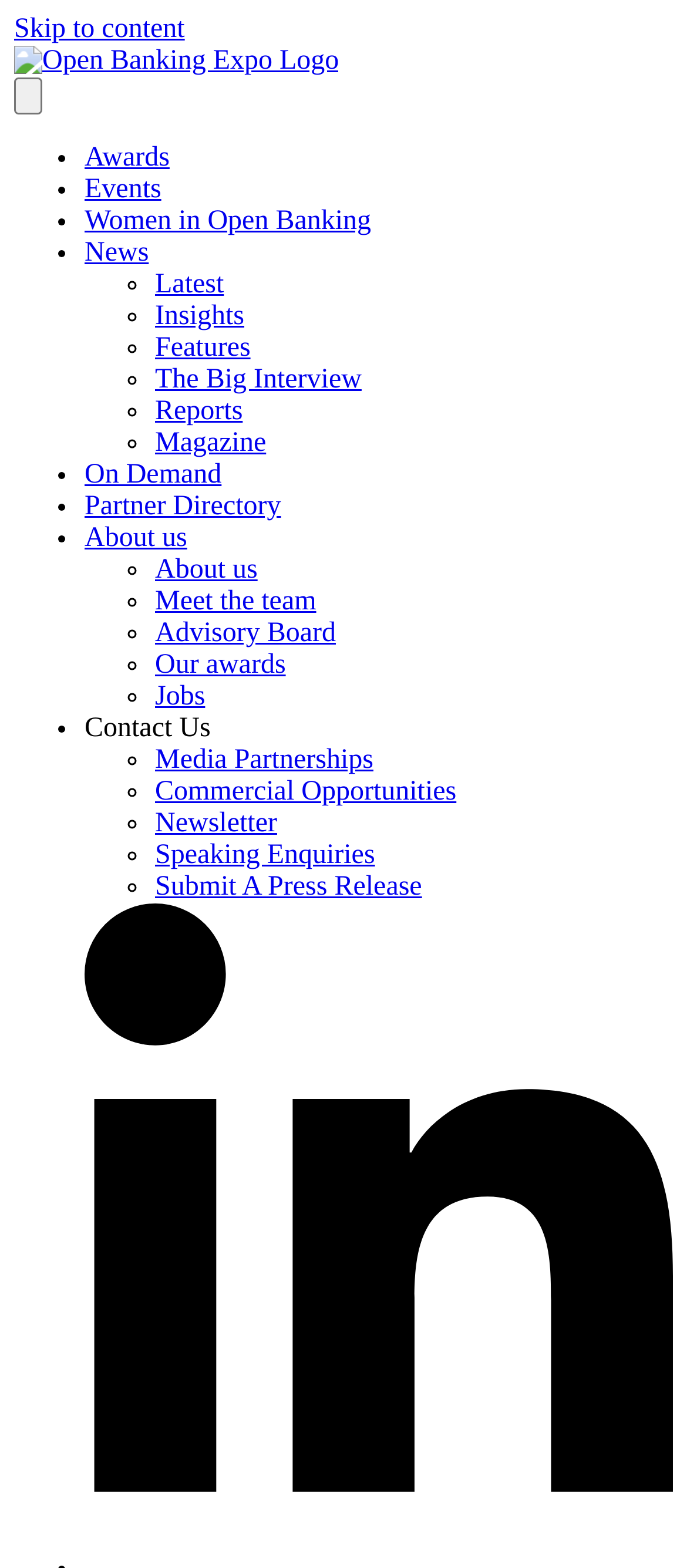Find the bounding box coordinates of the area to click in order to follow the instruction: "Click on Contact Us".

[0.123, 0.455, 0.307, 0.474]